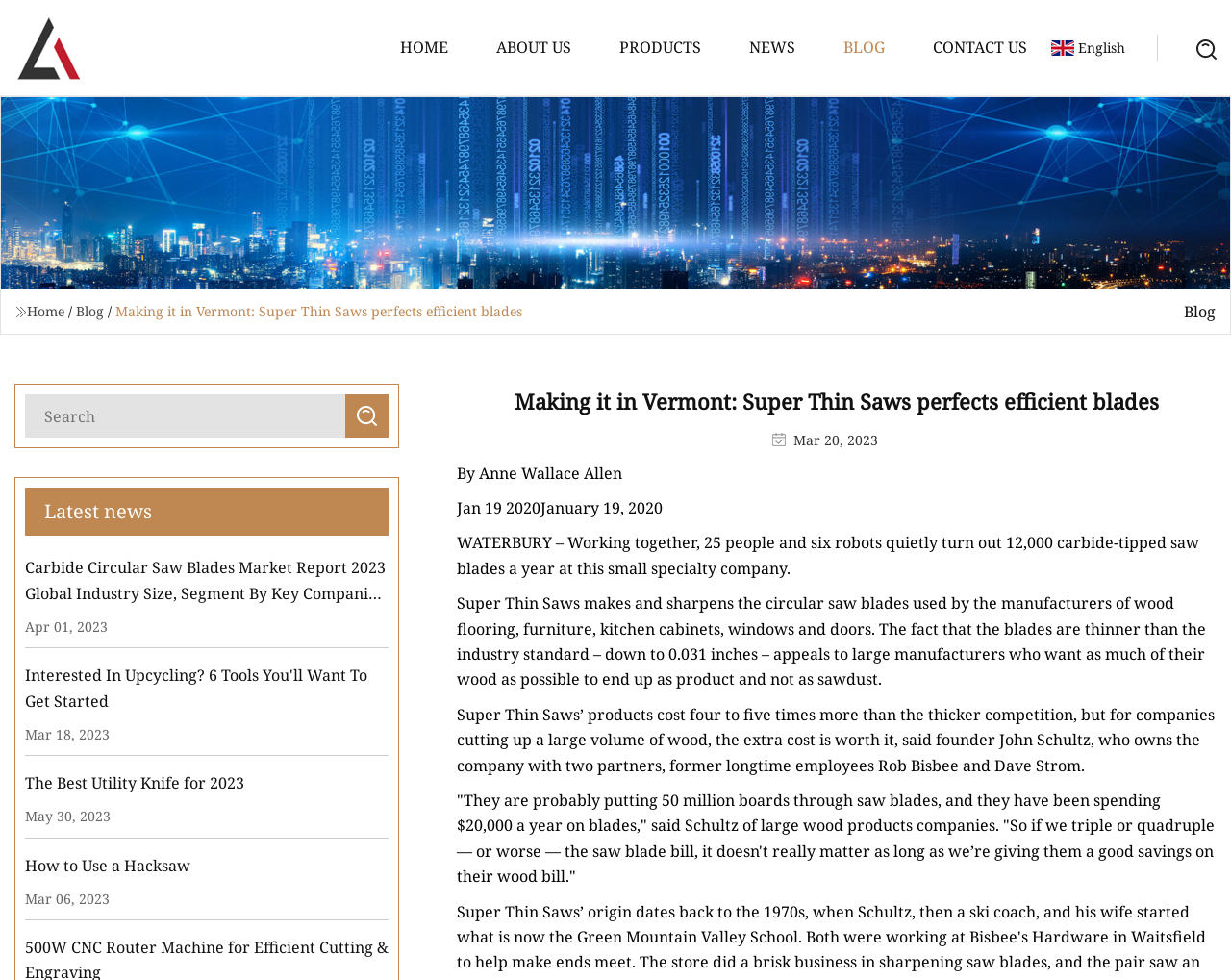Please provide a one-word or phrase answer to the question: 
What is the company name of the website?

Super Thin Saws